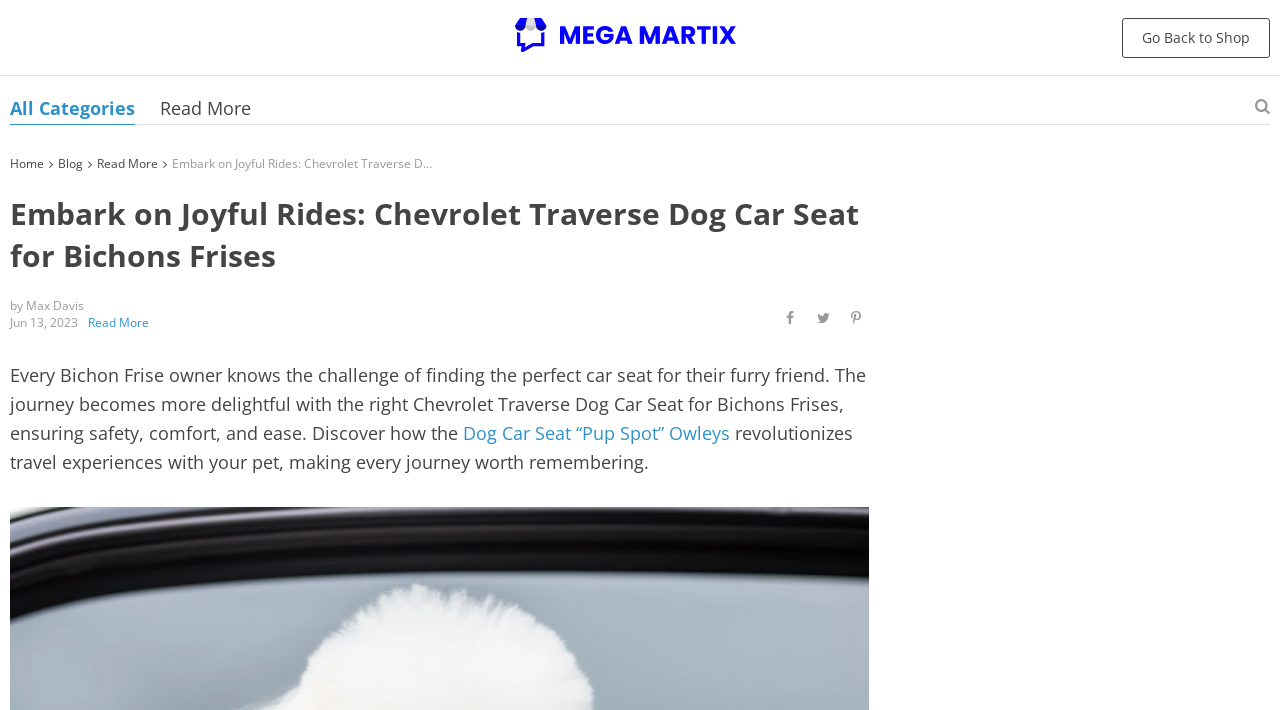What is the name of the car model mentioned?
Look at the image and construct a detailed response to the question.

I found the answer by looking at the title of the webpage, which mentions 'Chevrolet Traverse Dog Car Seat for Bichons Frises'. This indicates that the car model being referred to is the Chevrolet Traverse.